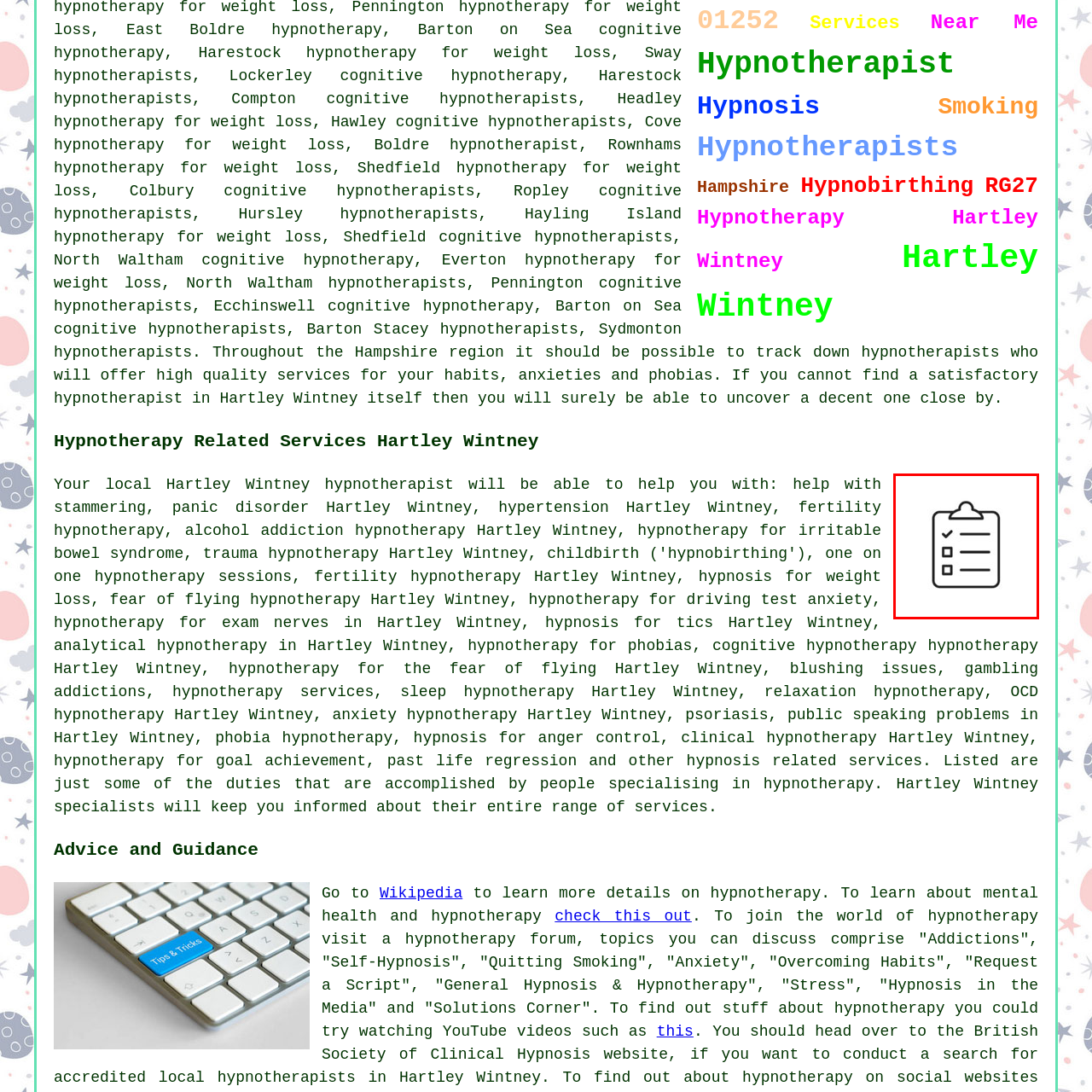What theme does the clipboard icon complement?
Analyze the image segment within the red bounding box and respond to the question using a single word or brief phrase.

Hypnotherapy services